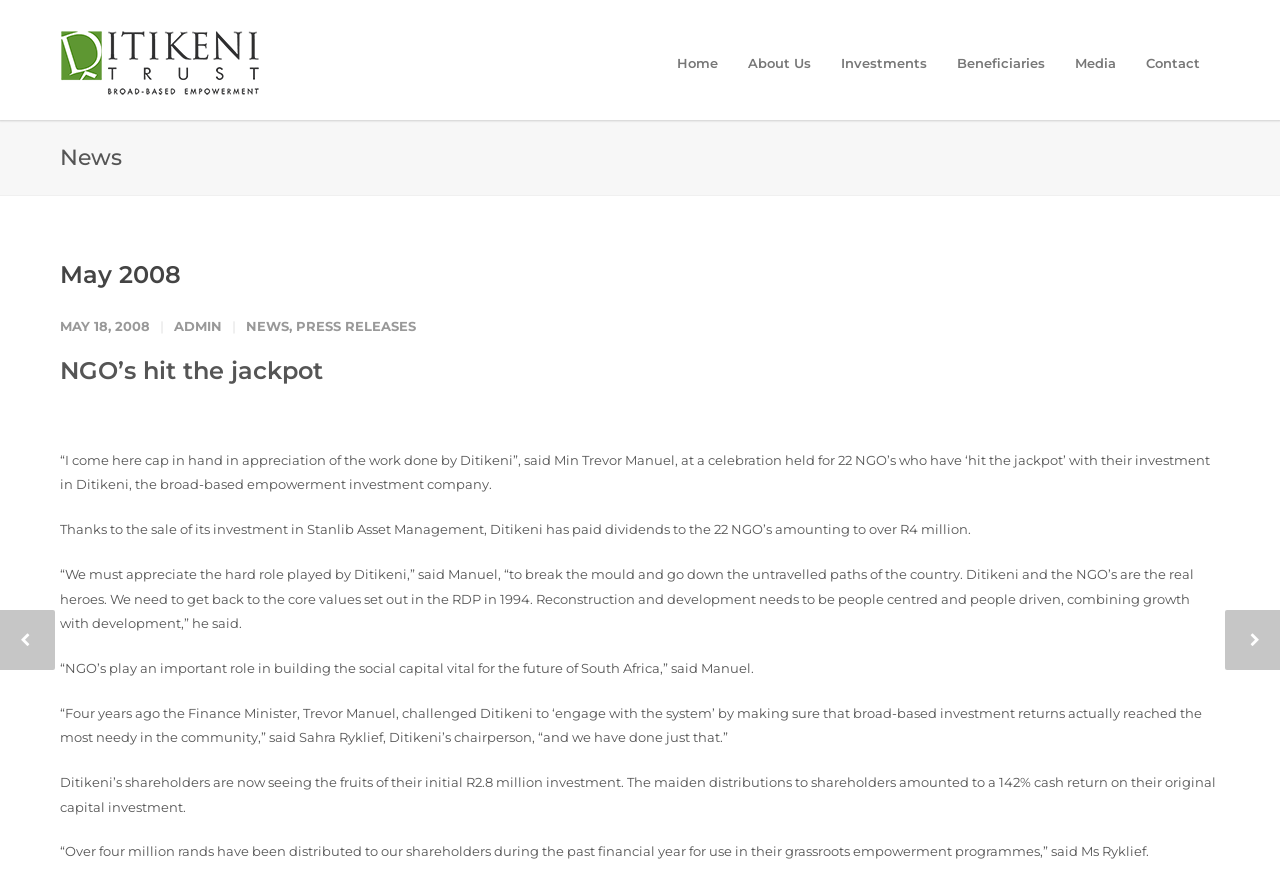Kindly determine the bounding box coordinates for the clickable area to achieve the given instruction: "Click on the 'Home' link".

[0.517, 0.063, 0.573, 0.082]